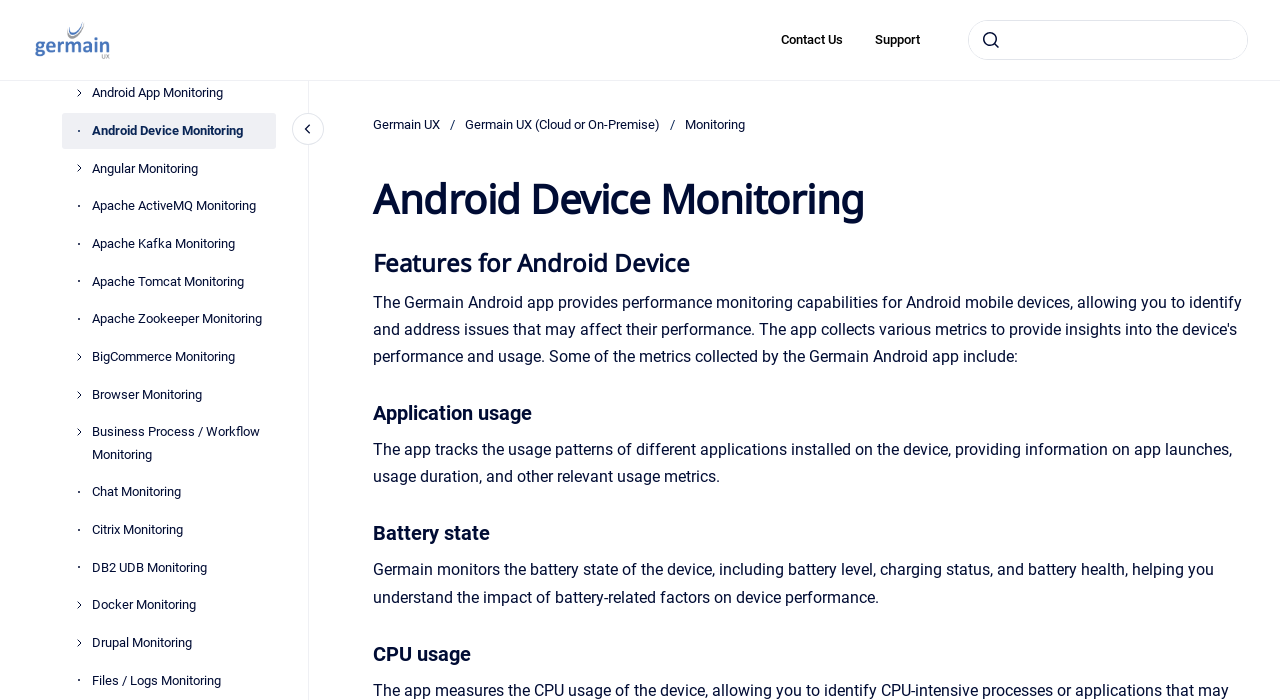Answer the following query with a single word or phrase:
What is the purpose of the Germain Android app?

Performance monitoring